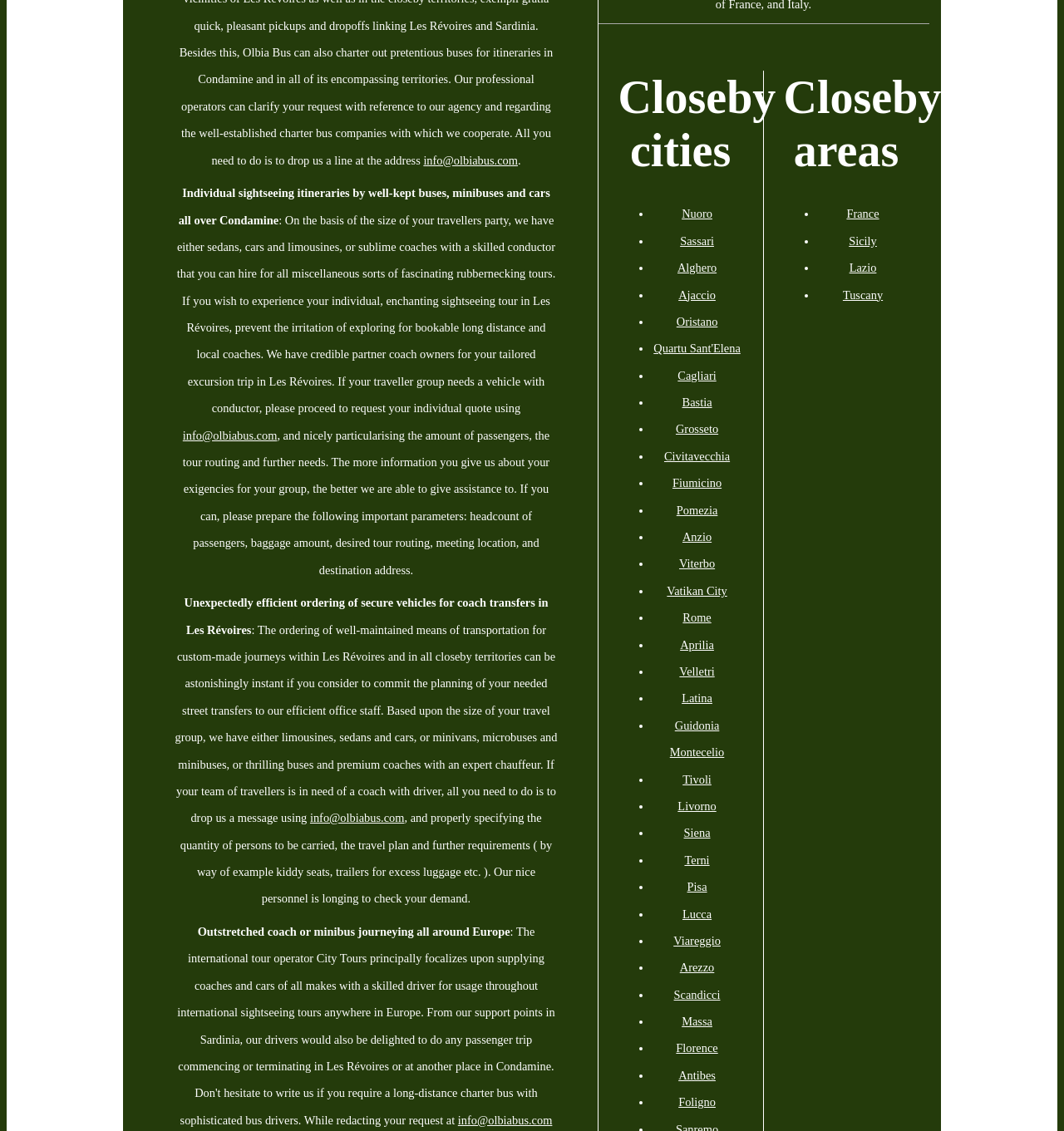Kindly determine the bounding box coordinates for the area that needs to be clicked to execute this instruction: "Get in touch with the office staff".

[0.291, 0.717, 0.38, 0.729]